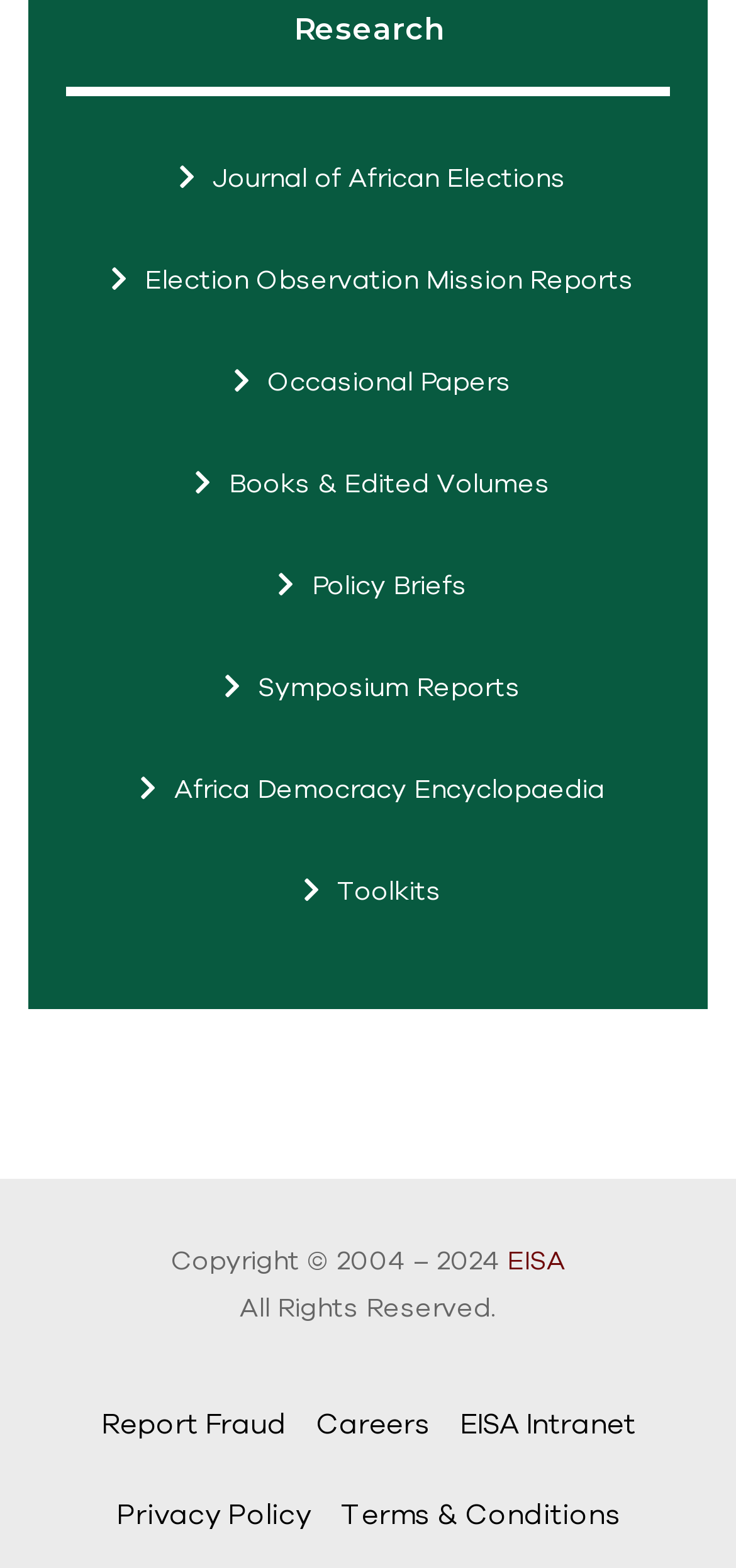Highlight the bounding box coordinates of the region I should click on to meet the following instruction: "Access Africa Democracy Encyclopaedia".

[0.09, 0.475, 0.91, 0.531]